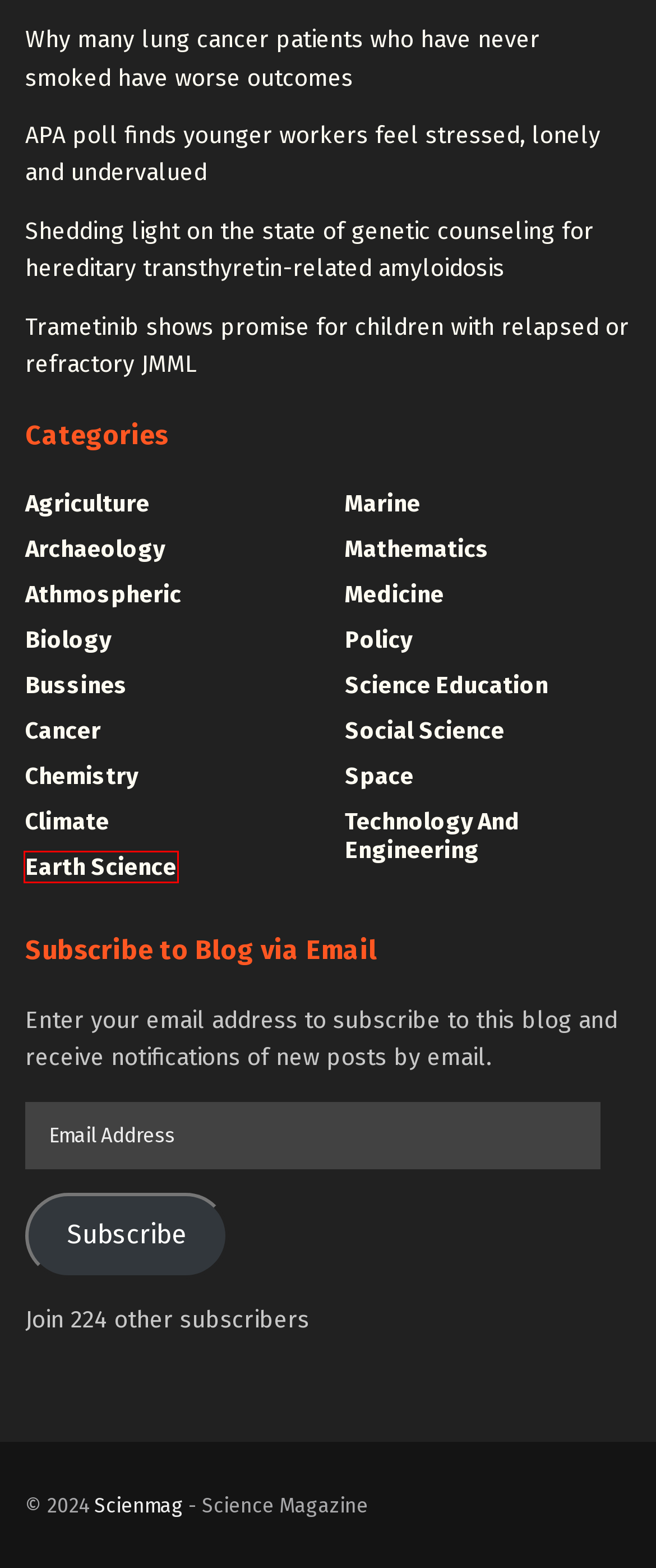Given a screenshot of a webpage with a red bounding box, please pick the webpage description that best fits the new webpage after clicking the element inside the bounding box. Here are the candidates:
A. Science Education | Science
B. Policy | Science
C. Earth Science | Science
D. Archaeology | Science
E. Space | Science
F. Biology | Science
G. Agriculture | Science
H. Climate | Science

C